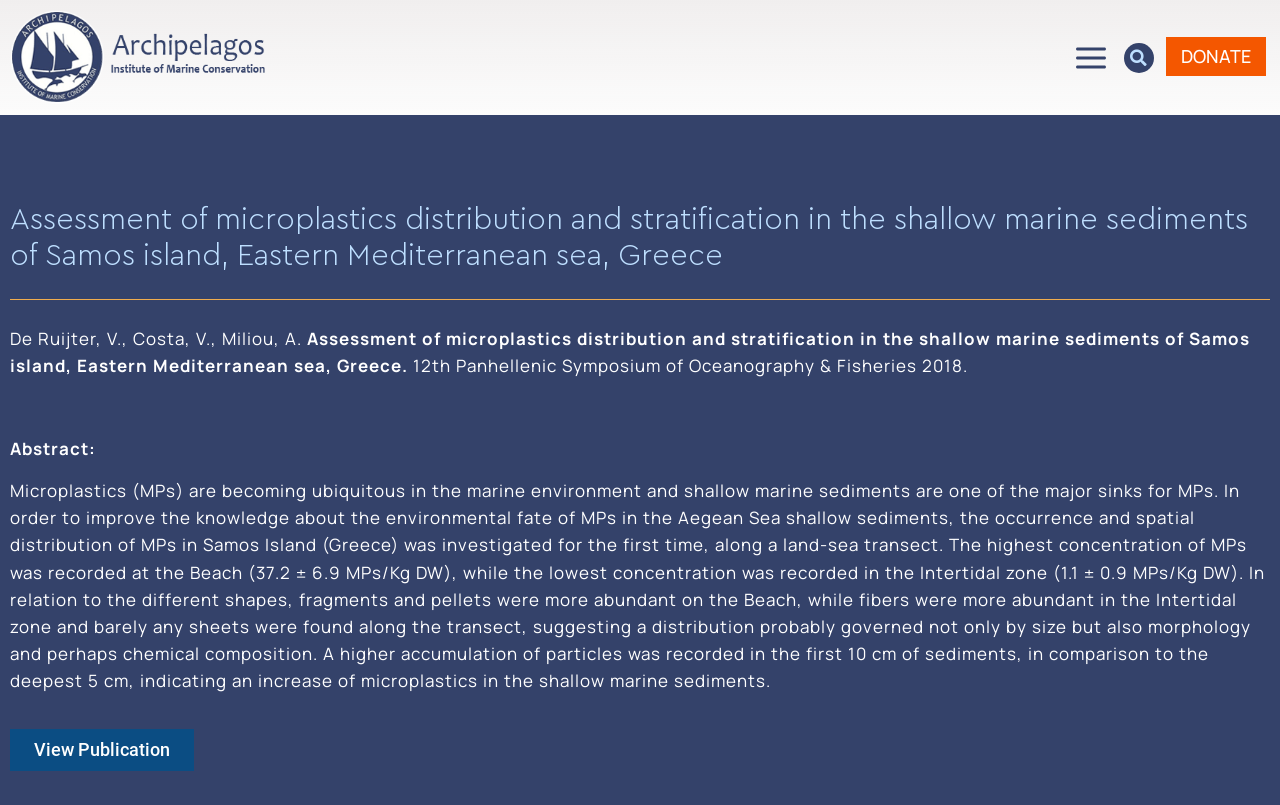What is the highest concentration of MPs recorded? Observe the screenshot and provide a one-word or short phrase answer.

37.2 ± 6.9 MPs/Kg DW